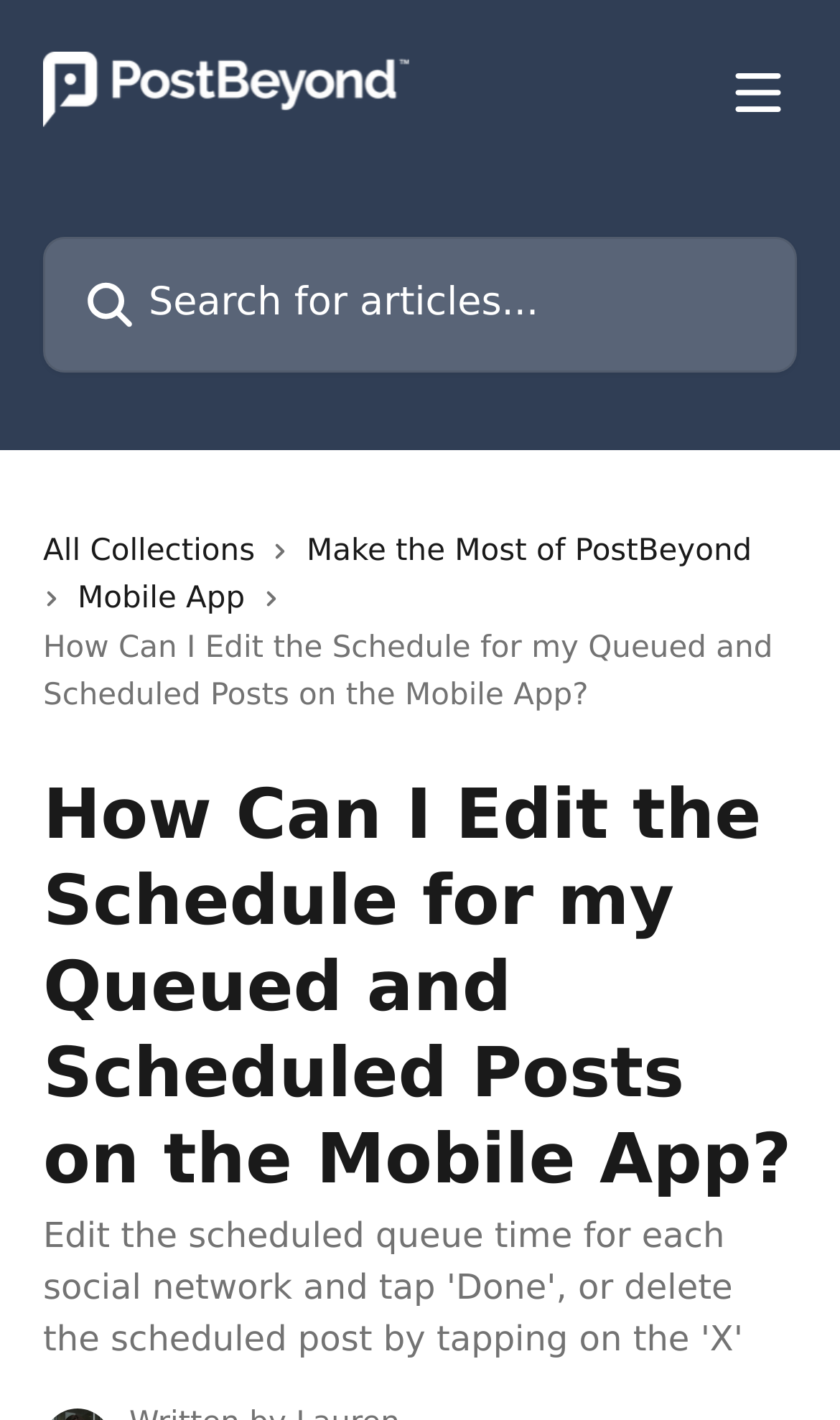Answer the question in one word or a short phrase:
What is the name of the help center?

PostBeyond Help Center